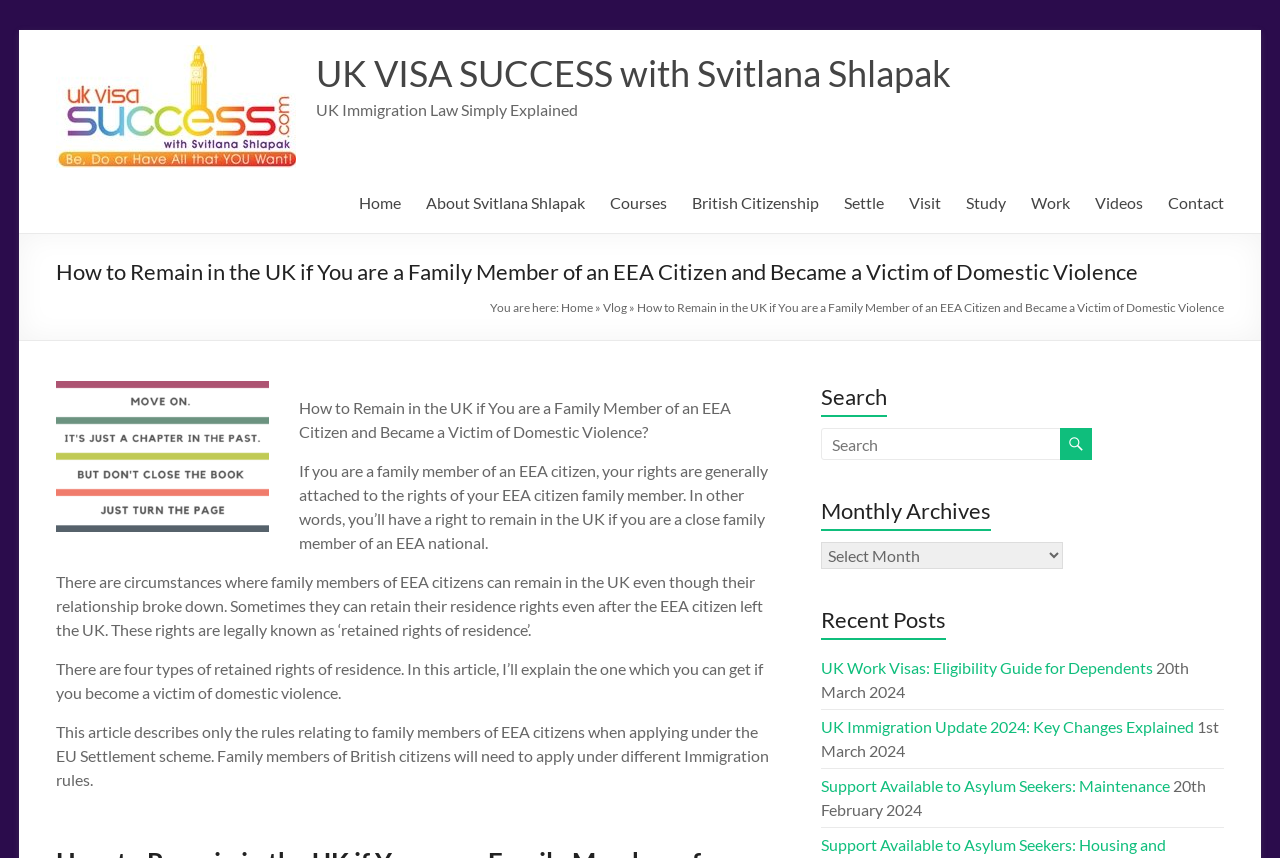What is the navigation menu located at?
Please answer the question with a single word or phrase, referencing the image.

Top of the webpage